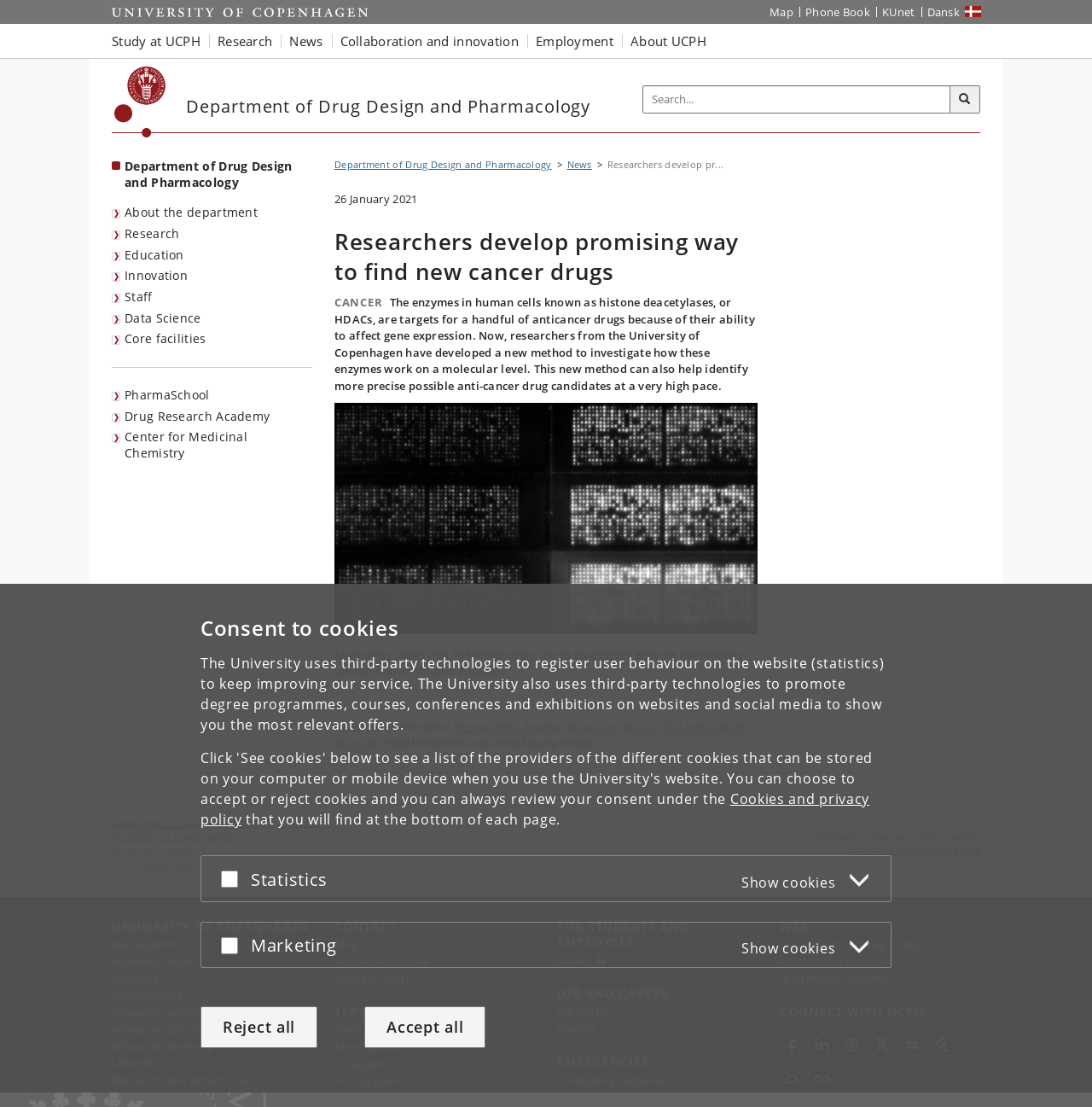Find the bounding box coordinates for the area you need to click to carry out the instruction: "Contact Pharma Communication". The coordinates should be four float numbers between 0 and 1, indicated as [left, top, right, bottom].

[0.778, 0.762, 0.898, 0.774]